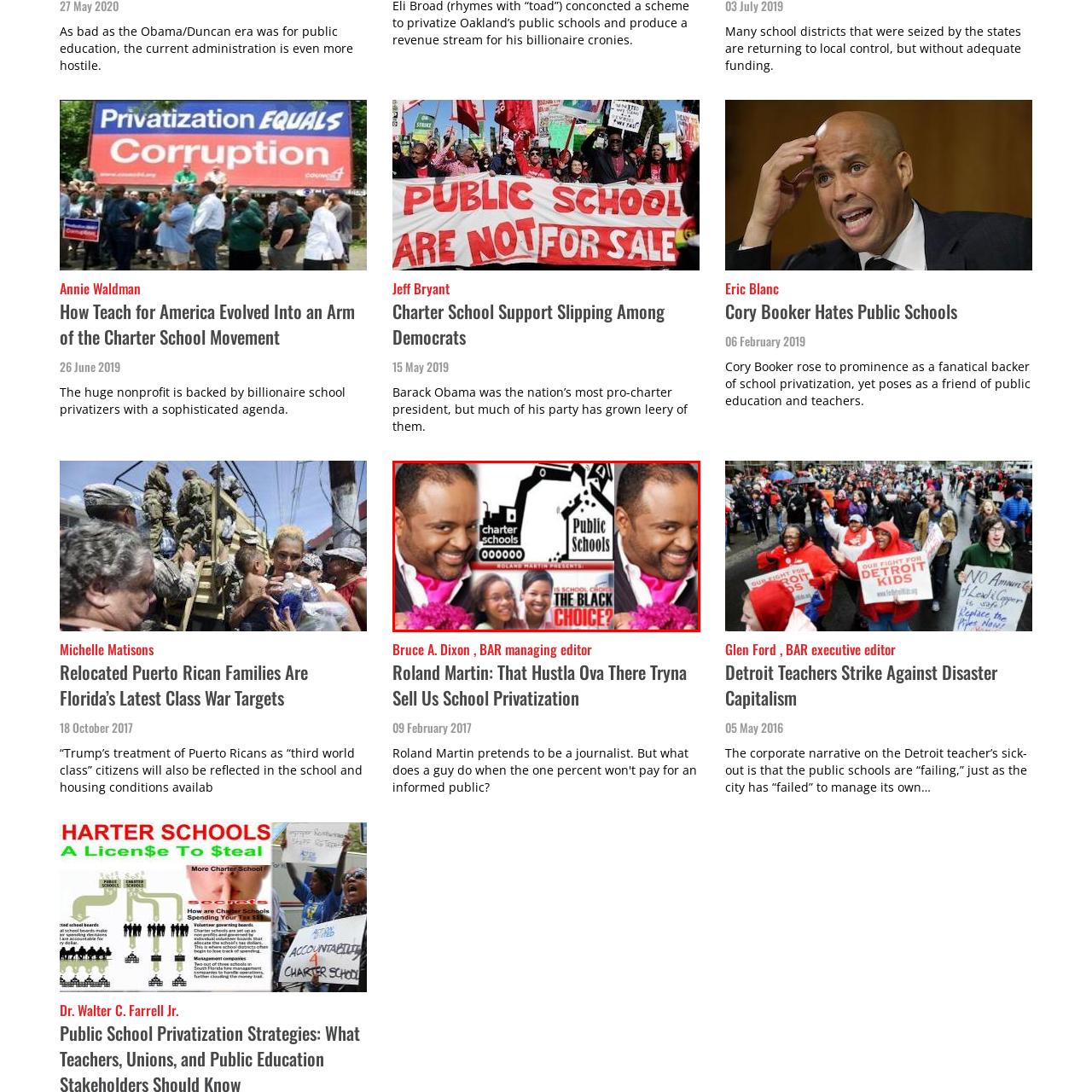What is the man in the foreground holding?
Check the image inside the red boundary and answer the question using a single word or brief phrase.

A bouquet